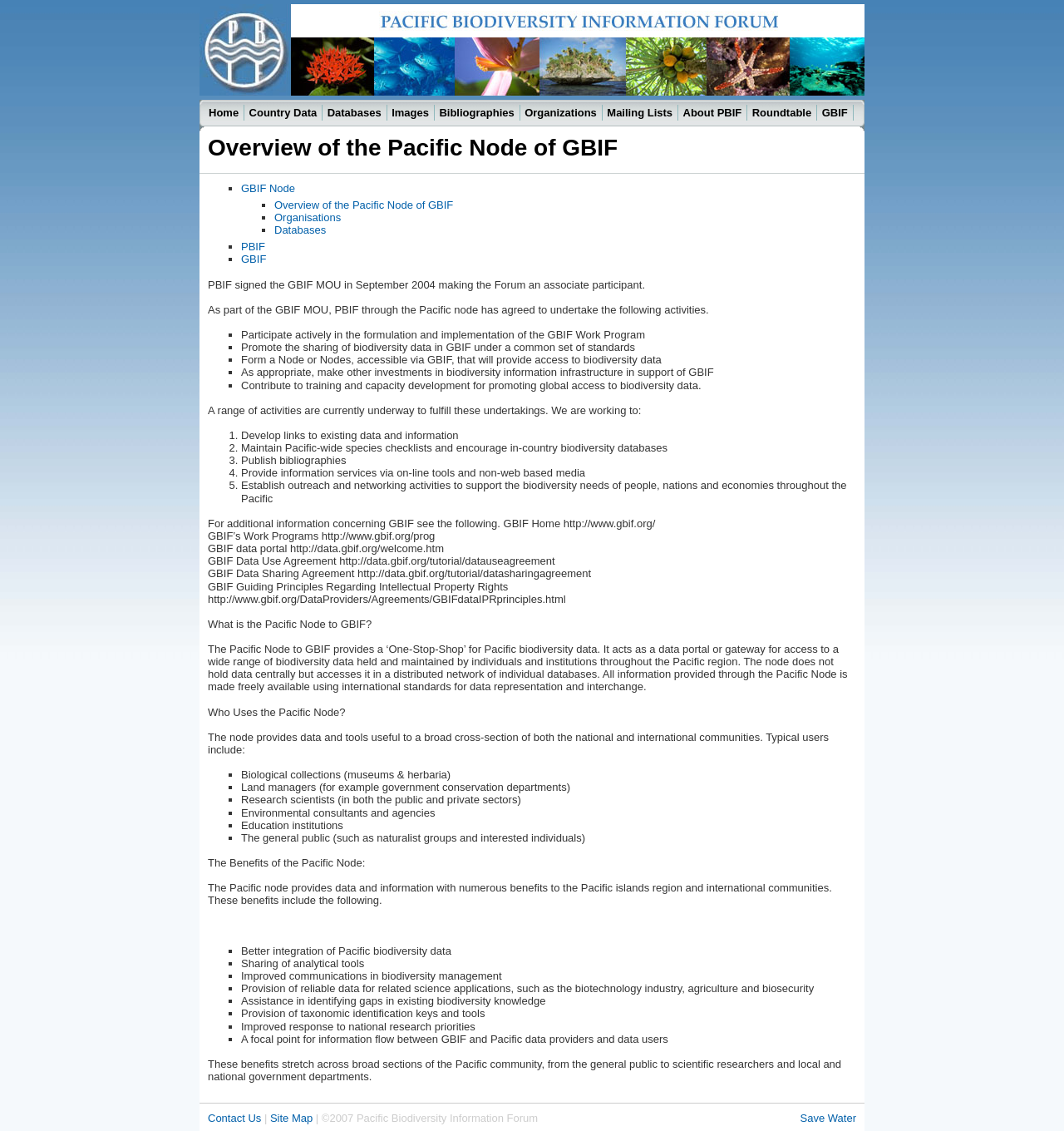Provide the bounding box coordinates for the area that should be clicked to complete the instruction: "Click on the GBIF Home link".

[0.195, 0.457, 0.616, 0.468]